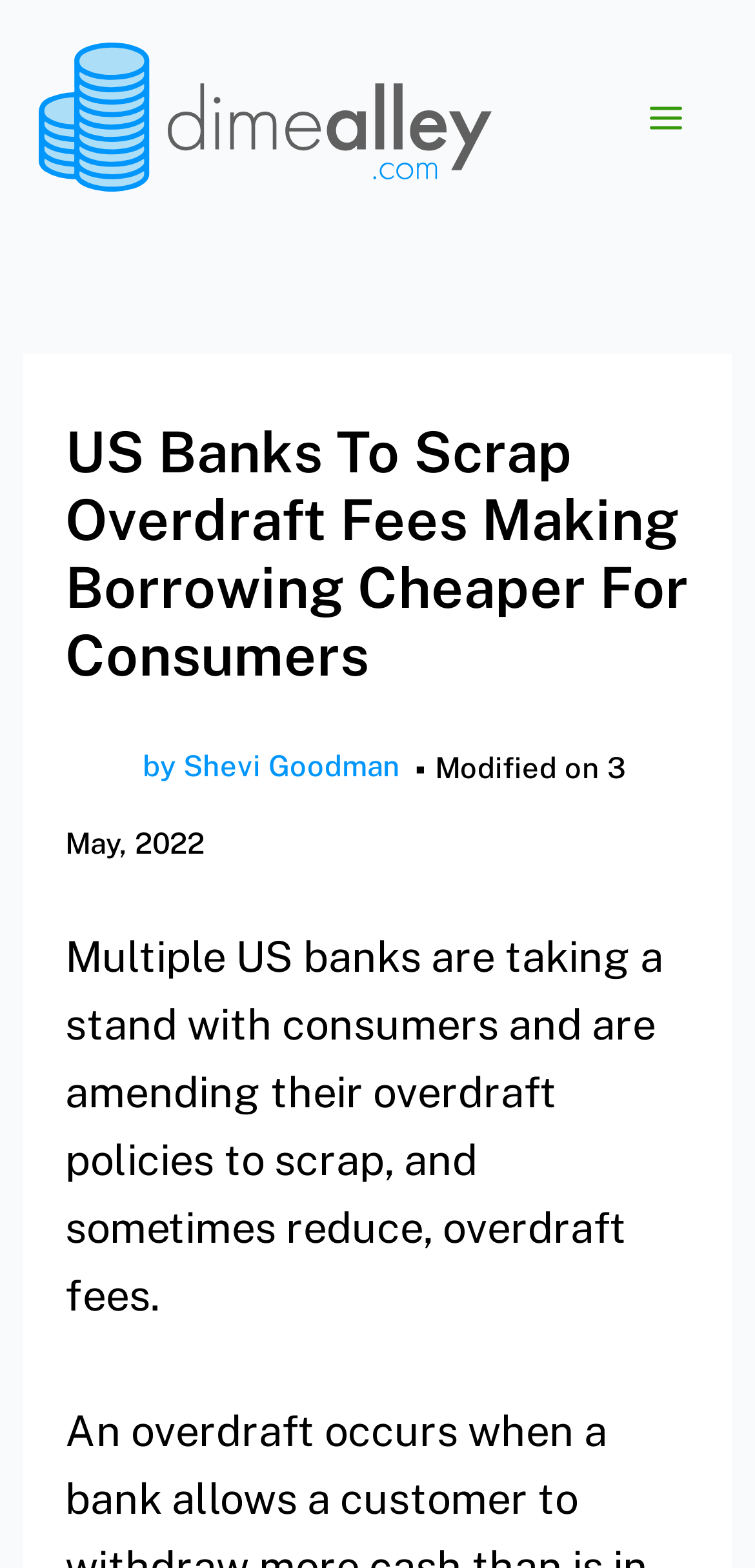What is the average overdraft fee mentioned in the article?
Answer the question with detailed information derived from the image.

The article mentions that US banks are looking to scrap overdraft fees, which currently average $33.58, making borrowing cheaper for consumers.